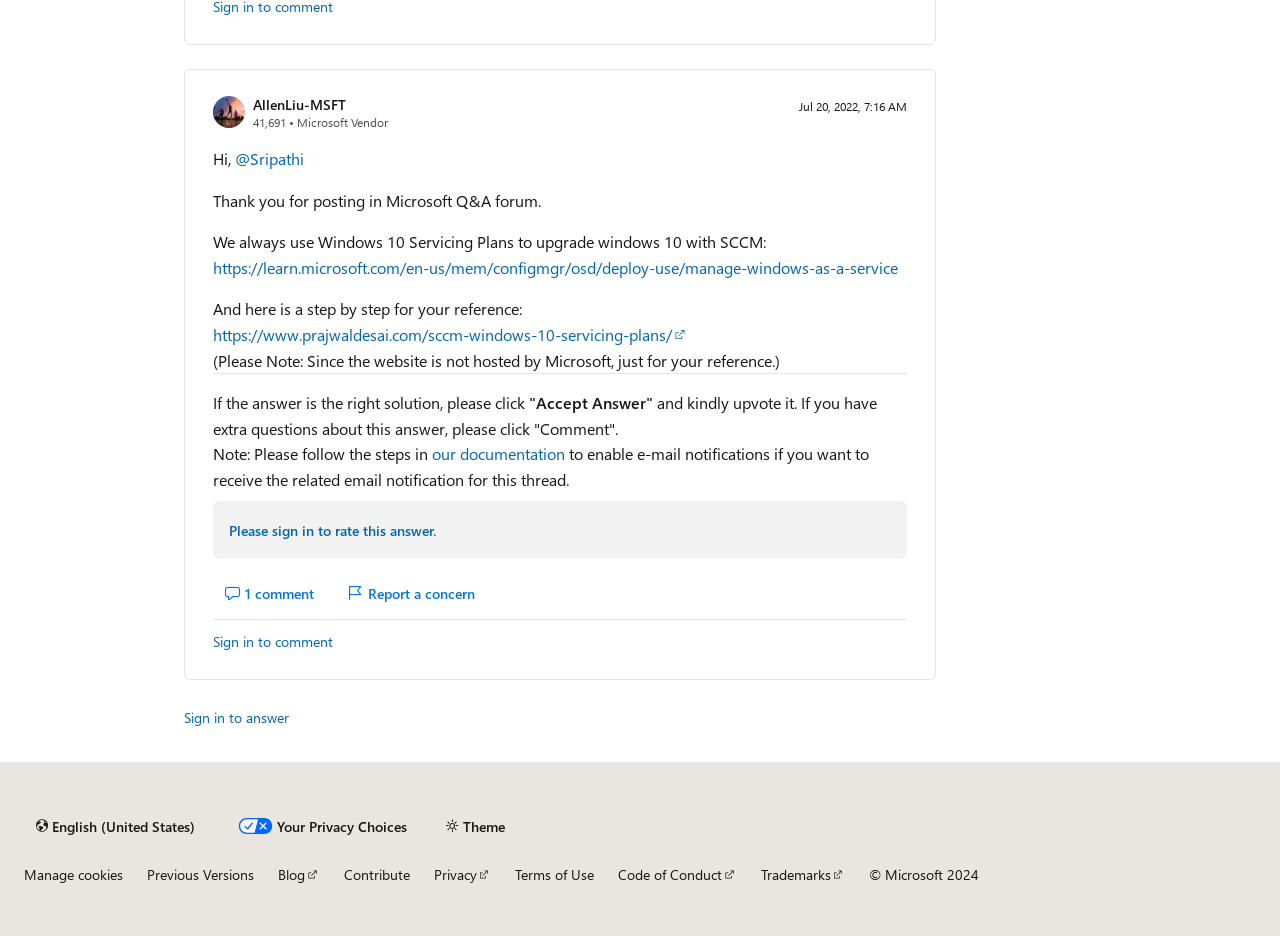What is the language of the content currently set to?
Using the image as a reference, deliver a detailed and thorough answer to the question.

The language of the content is currently set to English (United States), as indicated by the content language selector element at the bottom of the webpage.